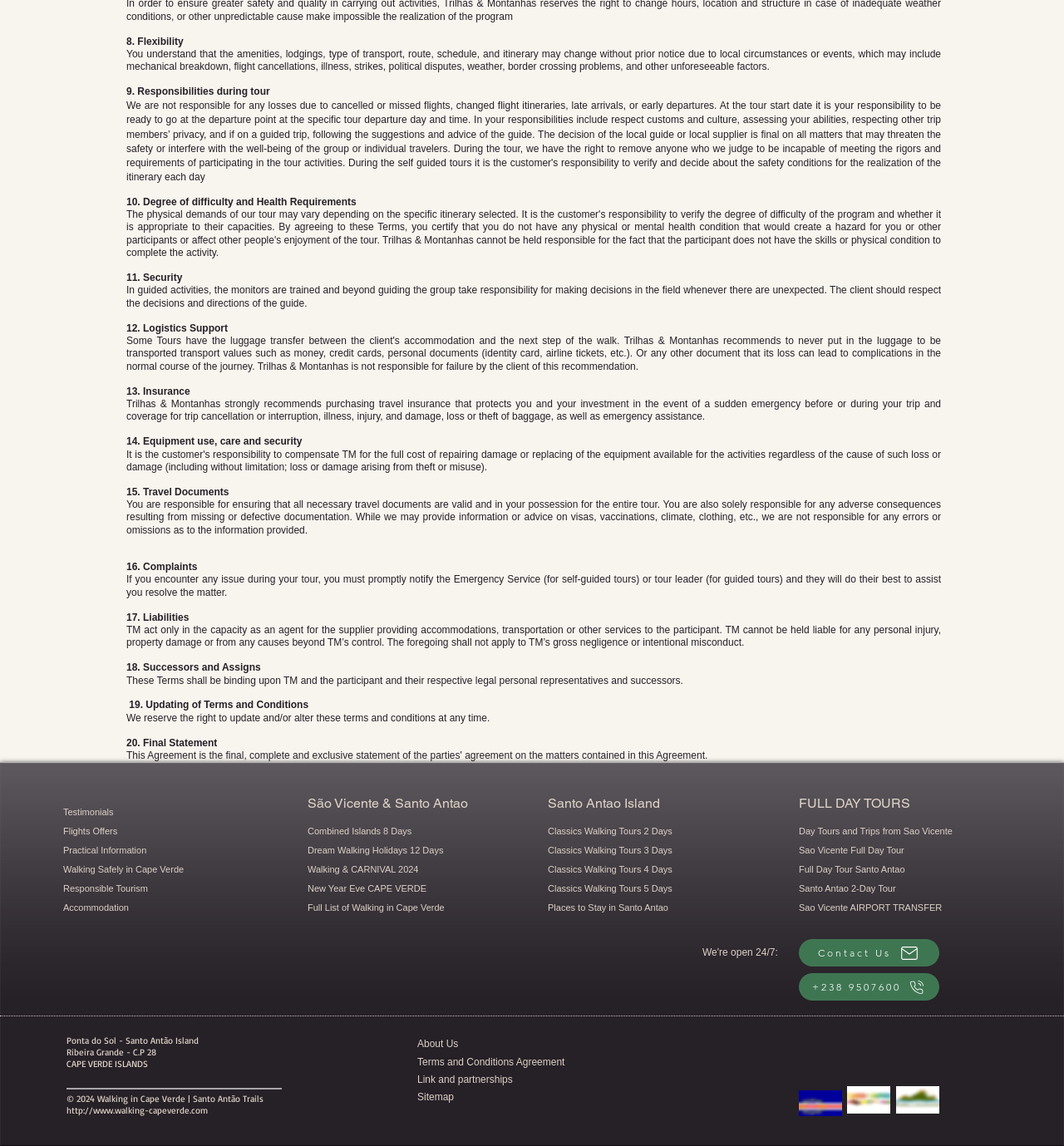Give a one-word or one-phrase response to the question:
How many links are in the 'Social Bar' section?

3